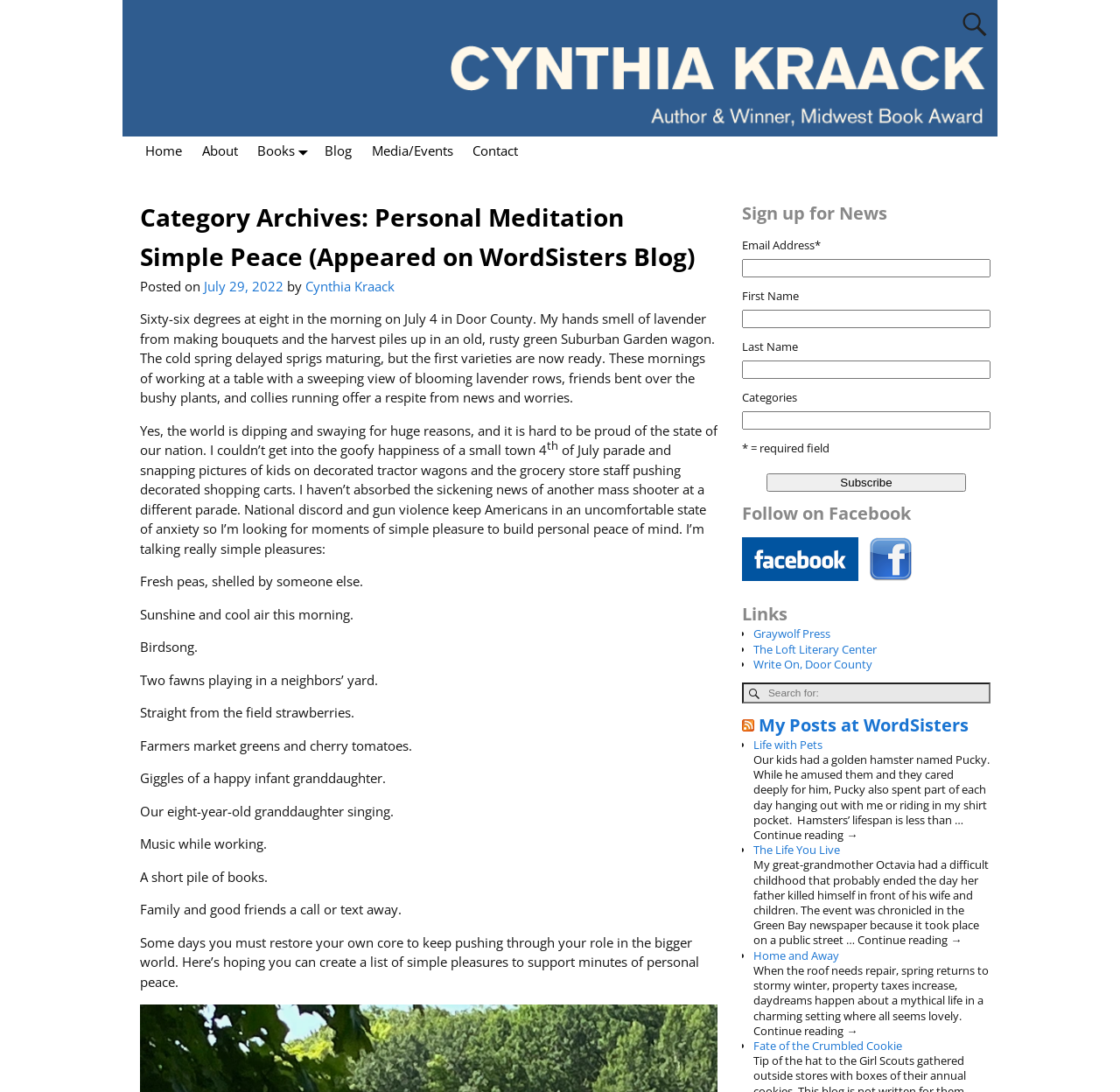Please find the bounding box coordinates (top-left x, top-left y, bottom-right x, bottom-right y) in the screenshot for the UI element described as follows: Straight from the field strawberries.

[0.125, 0.644, 0.641, 0.662]